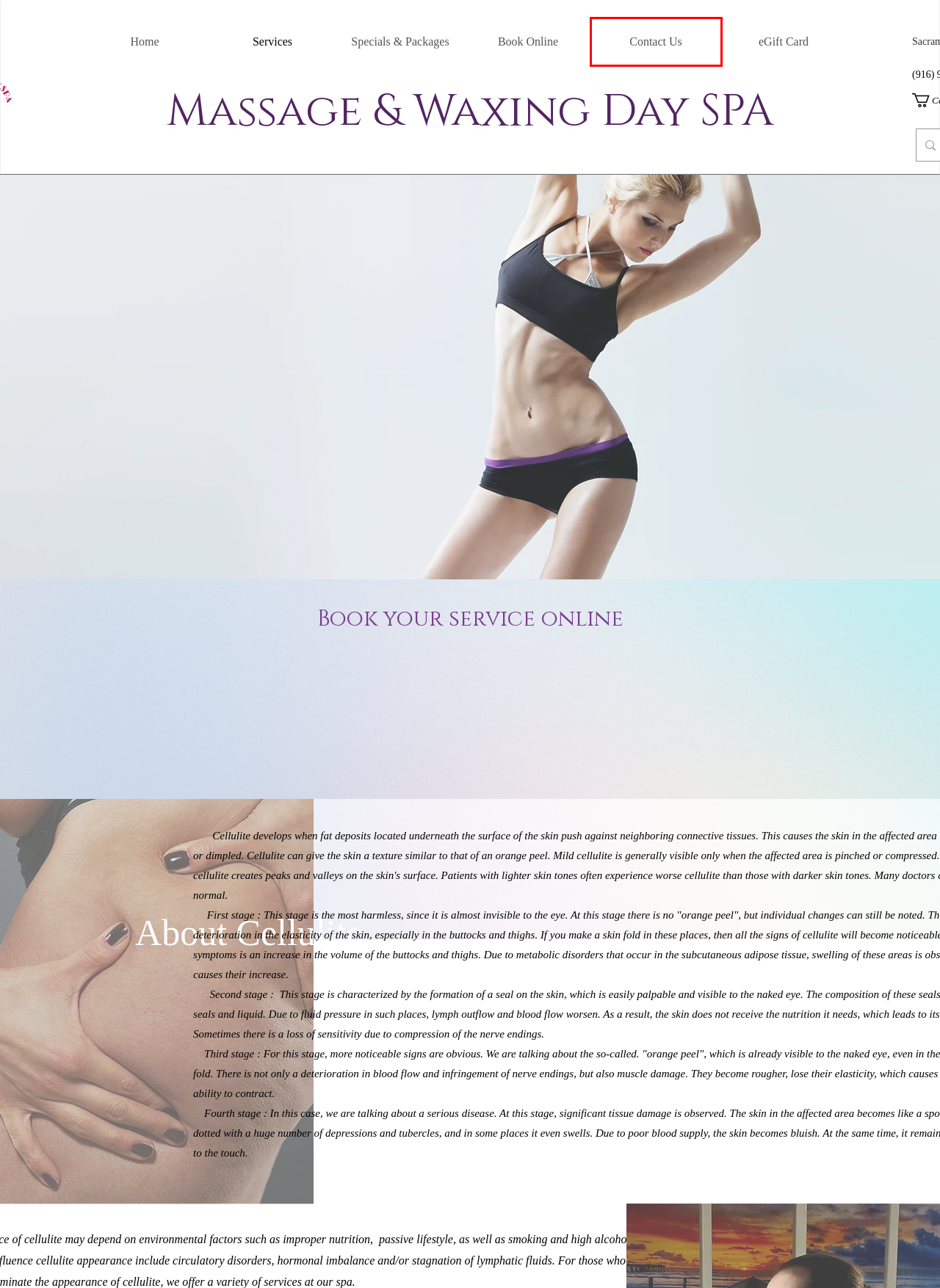With the provided webpage screenshot containing a red bounding box around a UI element, determine which description best matches the new webpage that appears after clicking the selected element. The choices are:
A. Contact Us | Massage & Waxing Day Spa | Sacramento
B. Gift Card | Massage & Waxing SPA | Sacramento
C. endermologie - LPG endermologie
D. Privacy Policy | Massage & Waxing SPA | Sacramento
E. Specials & Packages | Massage & Waxing Day Spa | Sacramento
F. eGift Card | Massage & Waxing SPA
G. Book Online | Massage & Waxing Day Spa | Sacramento
H. Services | Massage & Waxing Day Spa | Sacramento

A